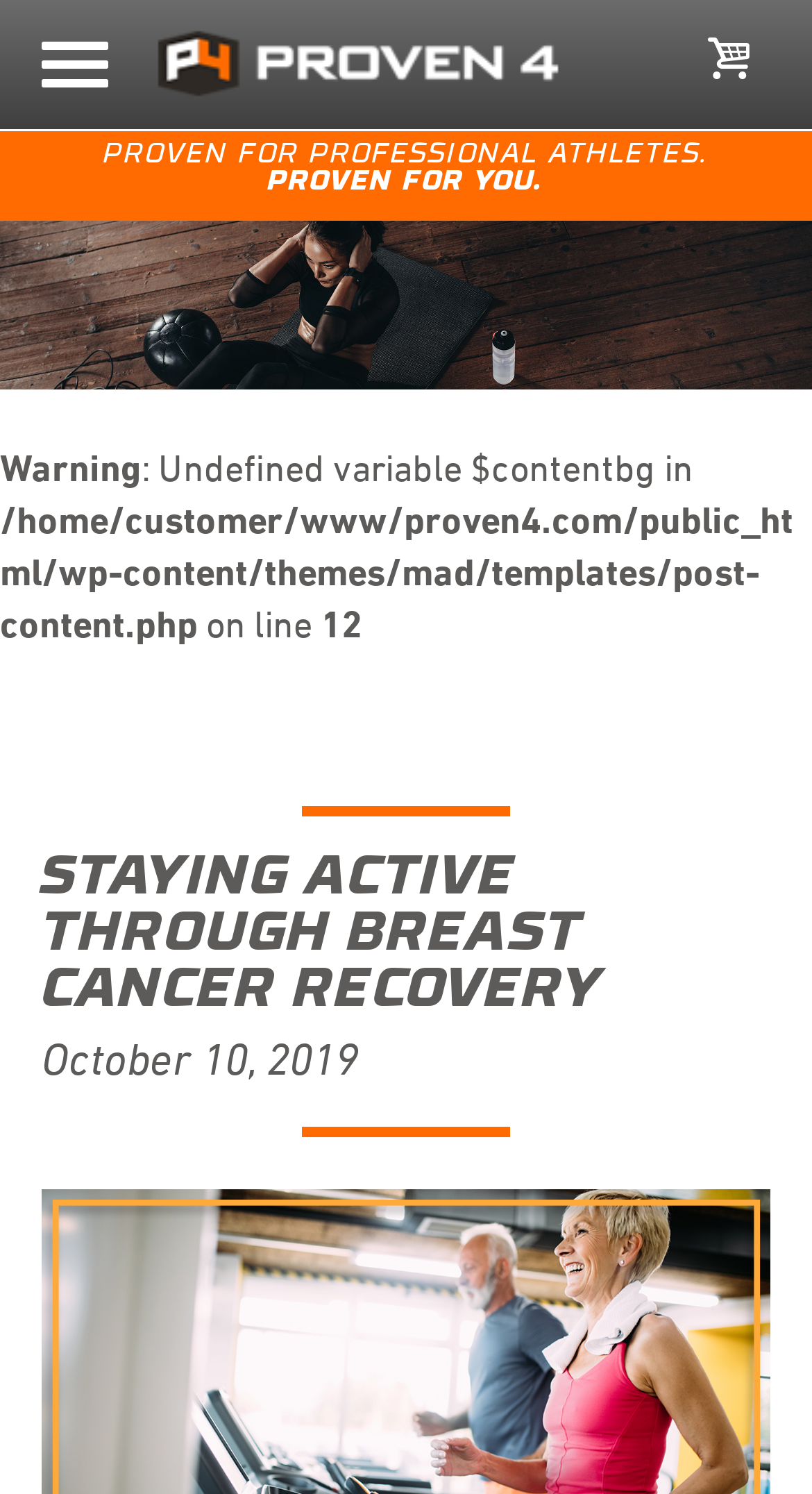Provide a one-word or one-phrase answer to the question:
Is the website related to professional athletes?

Yes